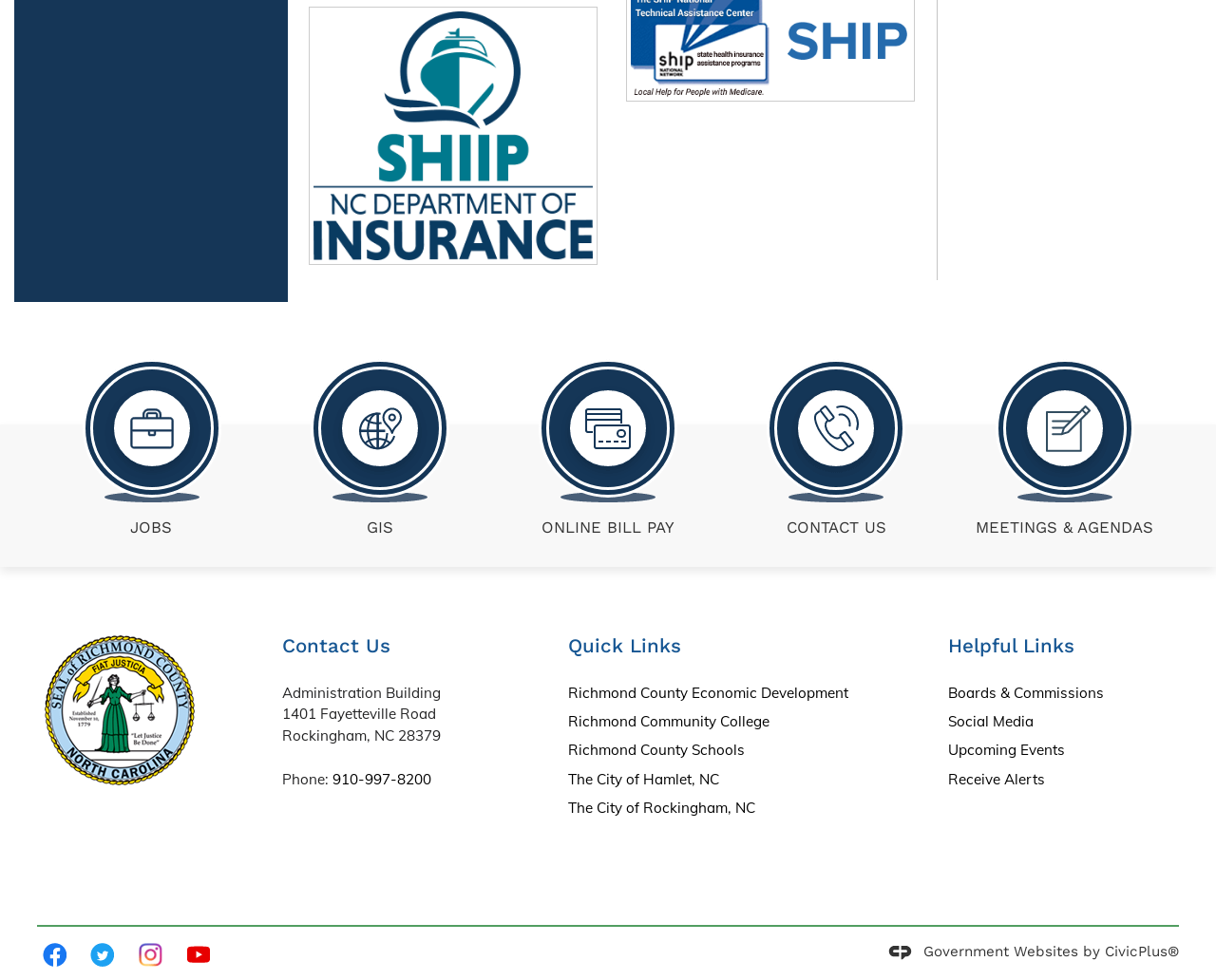Find the bounding box coordinates corresponding to the UI element with the description: "Quick Links". The coordinates should be formatted as [left, top, right, bottom], with values as floats between 0 and 1.

[0.467, 0.647, 0.56, 0.671]